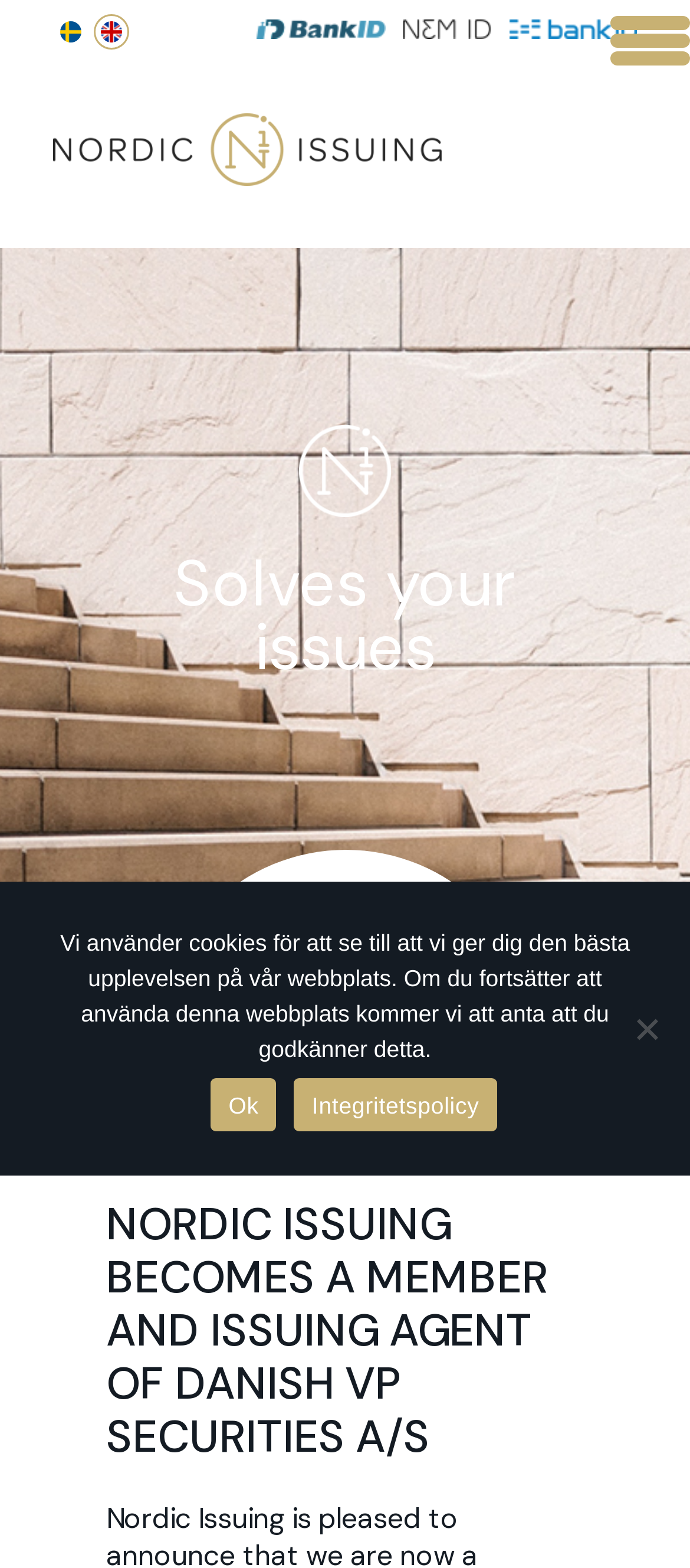Identify and provide the text of the main header on the webpage.

NORDIC ISSUING BECOMES A MEMBER AND ISSUING AGENT OF DANISH VP SECURITIES A/S